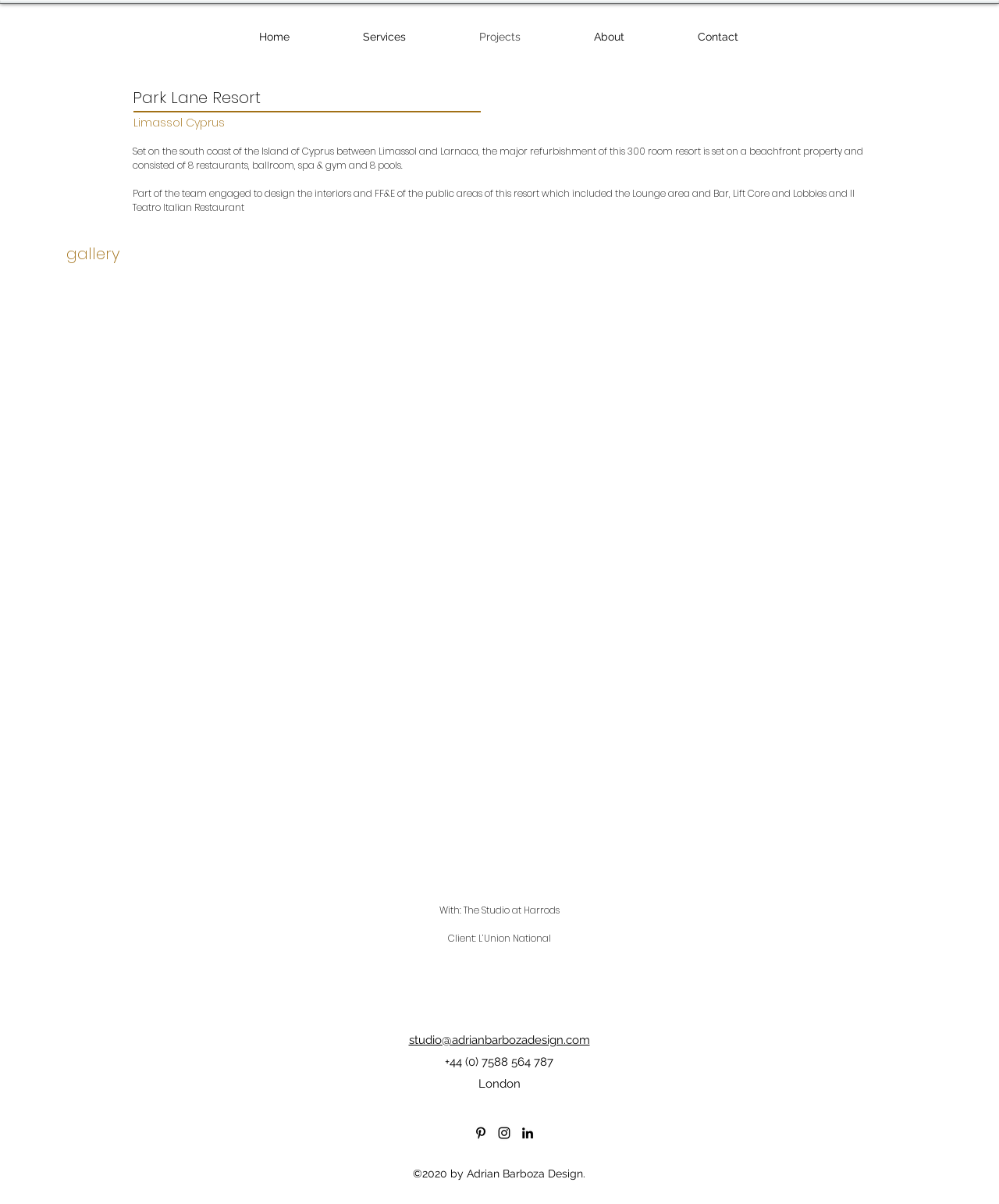Determine the bounding box coordinates for the clickable element to execute this instruction: "View Projects". Provide the coordinates as four float numbers between 0 and 1, i.e., [left, top, right, bottom].

[0.443, 0.014, 0.558, 0.047]